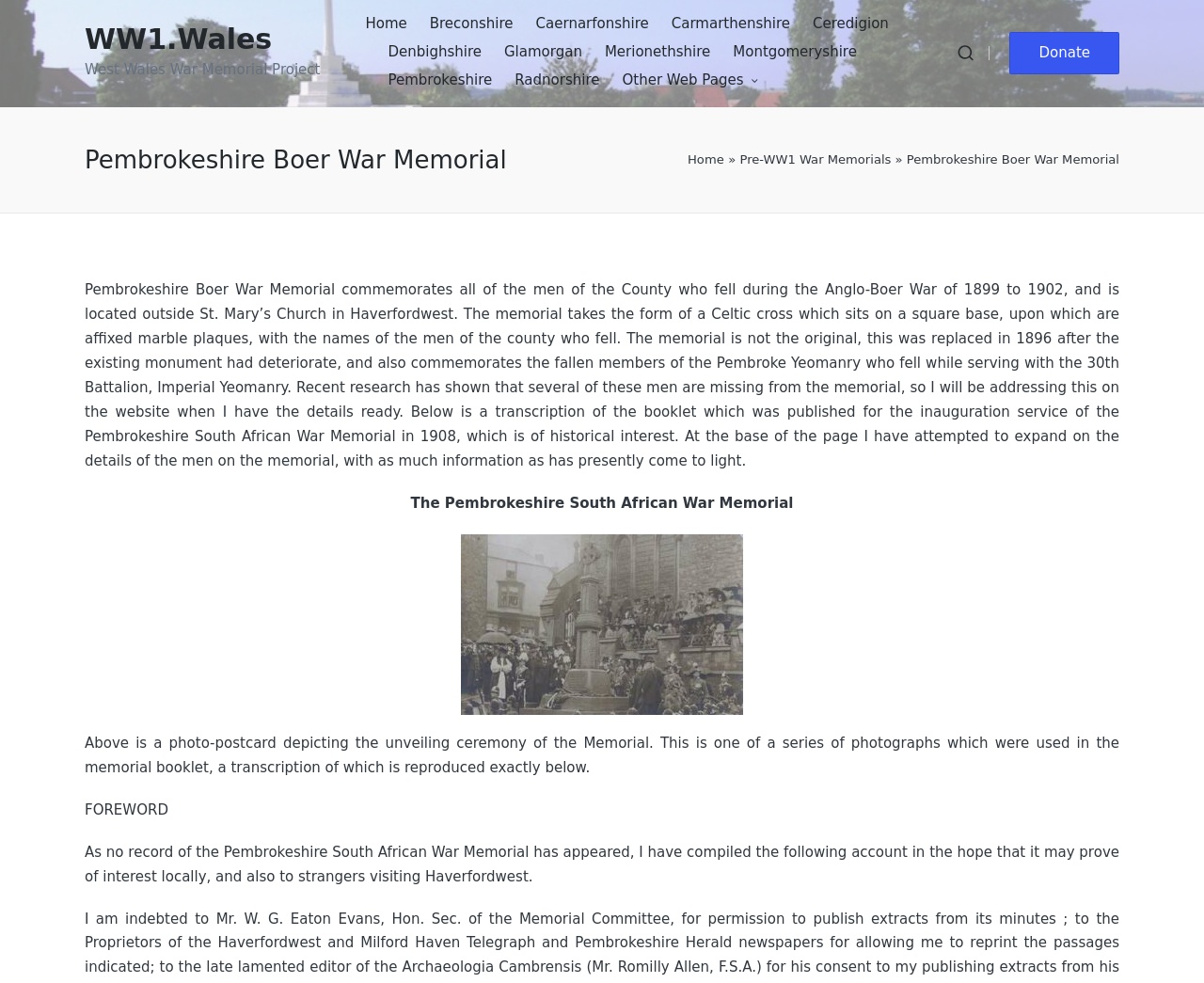Identify the bounding box coordinates for the region of the element that should be clicked to carry out the instruction: "Click on the 'Pembrokeshire' link". The bounding box coordinates should be four float numbers between 0 and 1, i.e., [left, top, right, bottom].

[0.322, 0.068, 0.409, 0.097]